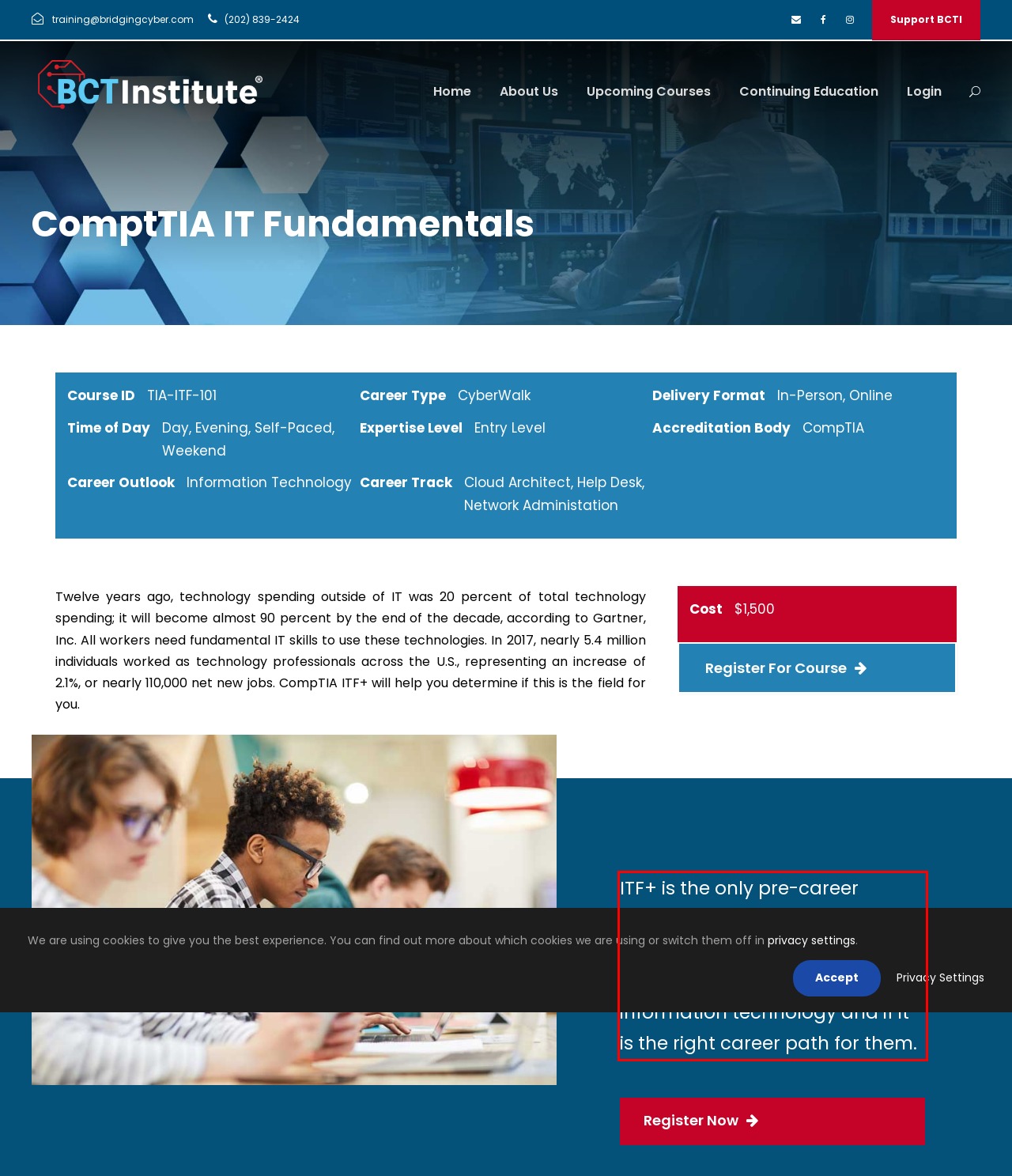Examine the webpage screenshot, find the red bounding box, and extract the text content within this marked area.

ITF+ is the only pre-career certification that helps students or career changers determine if they have a competency for information technology and if it is the right career path for them.